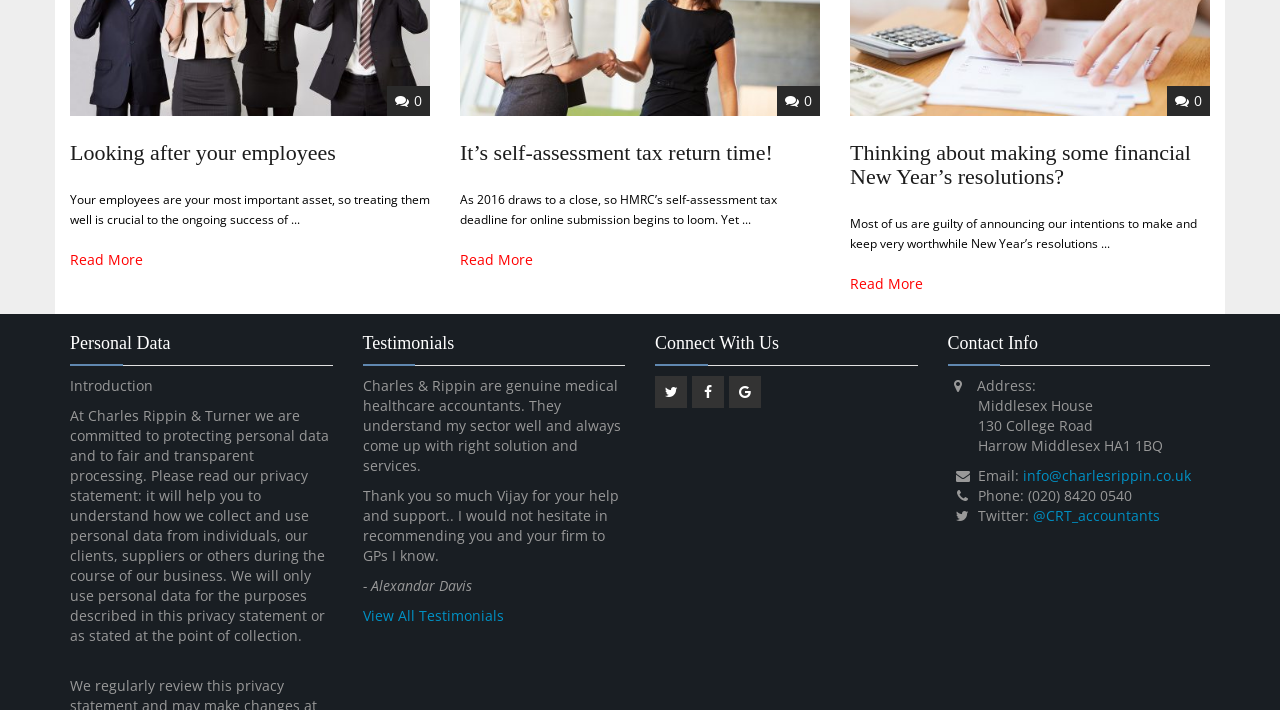Please find the bounding box coordinates of the element that must be clicked to perform the given instruction: "Contact via email". The coordinates should be four float numbers from 0 to 1, i.e., [left, top, right, bottom].

[0.799, 0.656, 0.93, 0.683]